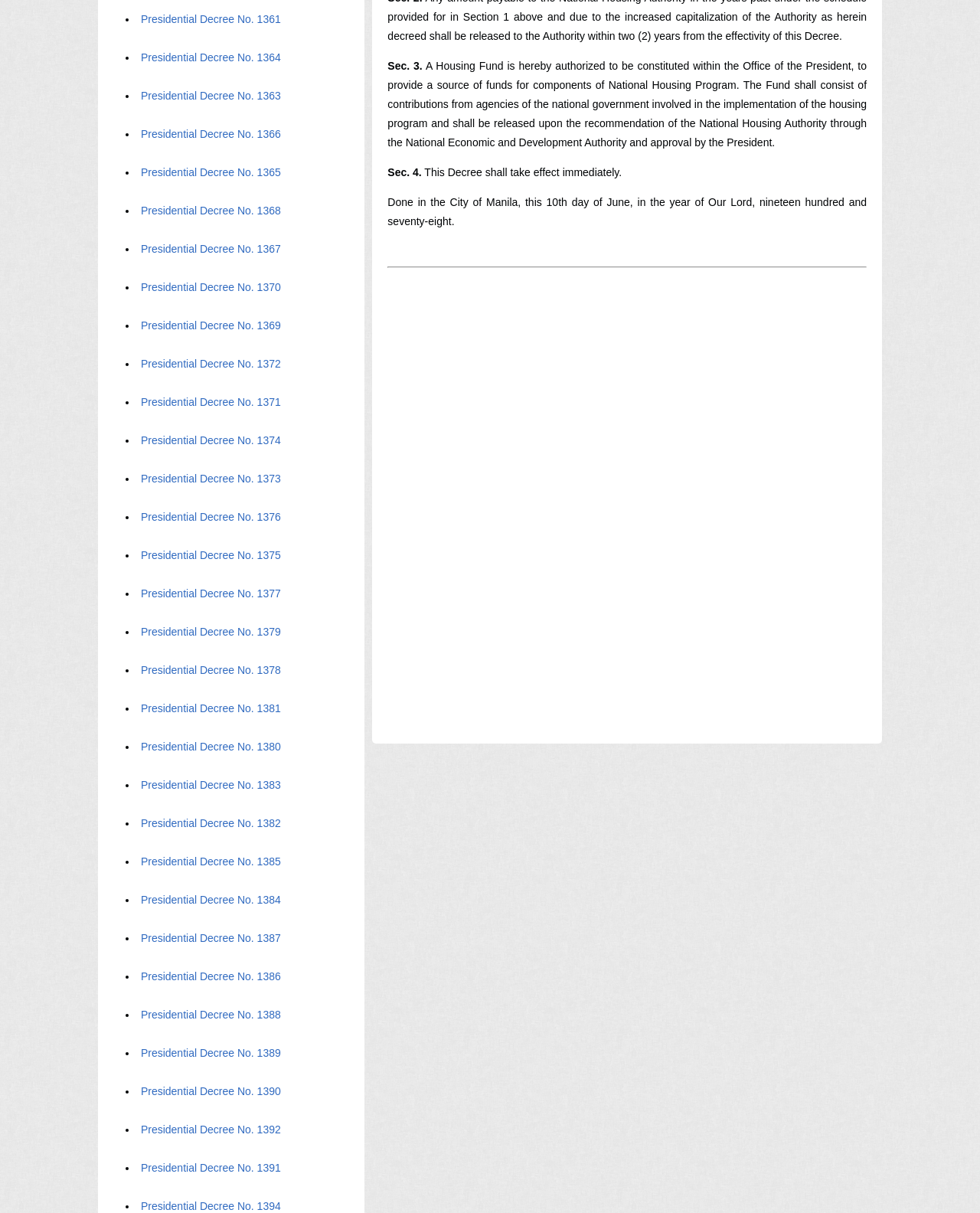Identify the bounding box coordinates of the section to be clicked to complete the task described by the following instruction: "Check the date of the decree". The coordinates should be four float numbers between 0 and 1, formatted as [left, top, right, bottom].

[0.396, 0.162, 0.884, 0.188]